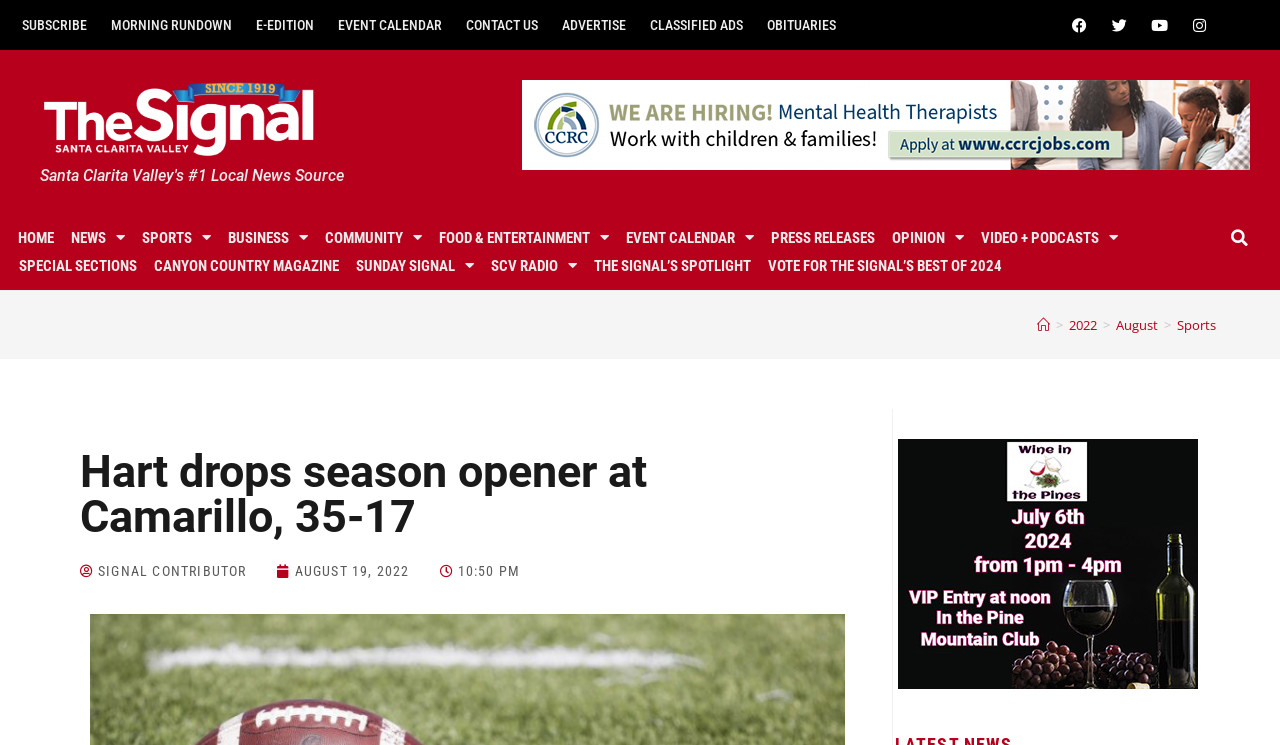Determine the bounding box coordinates in the format (top-left x, top-left y, bottom-right x, bottom-right y). Ensure all values are floating point numbers between 0 and 1. Identify the bounding box of the UI element described by: Canyon Country Magazine

[0.114, 0.338, 0.271, 0.376]